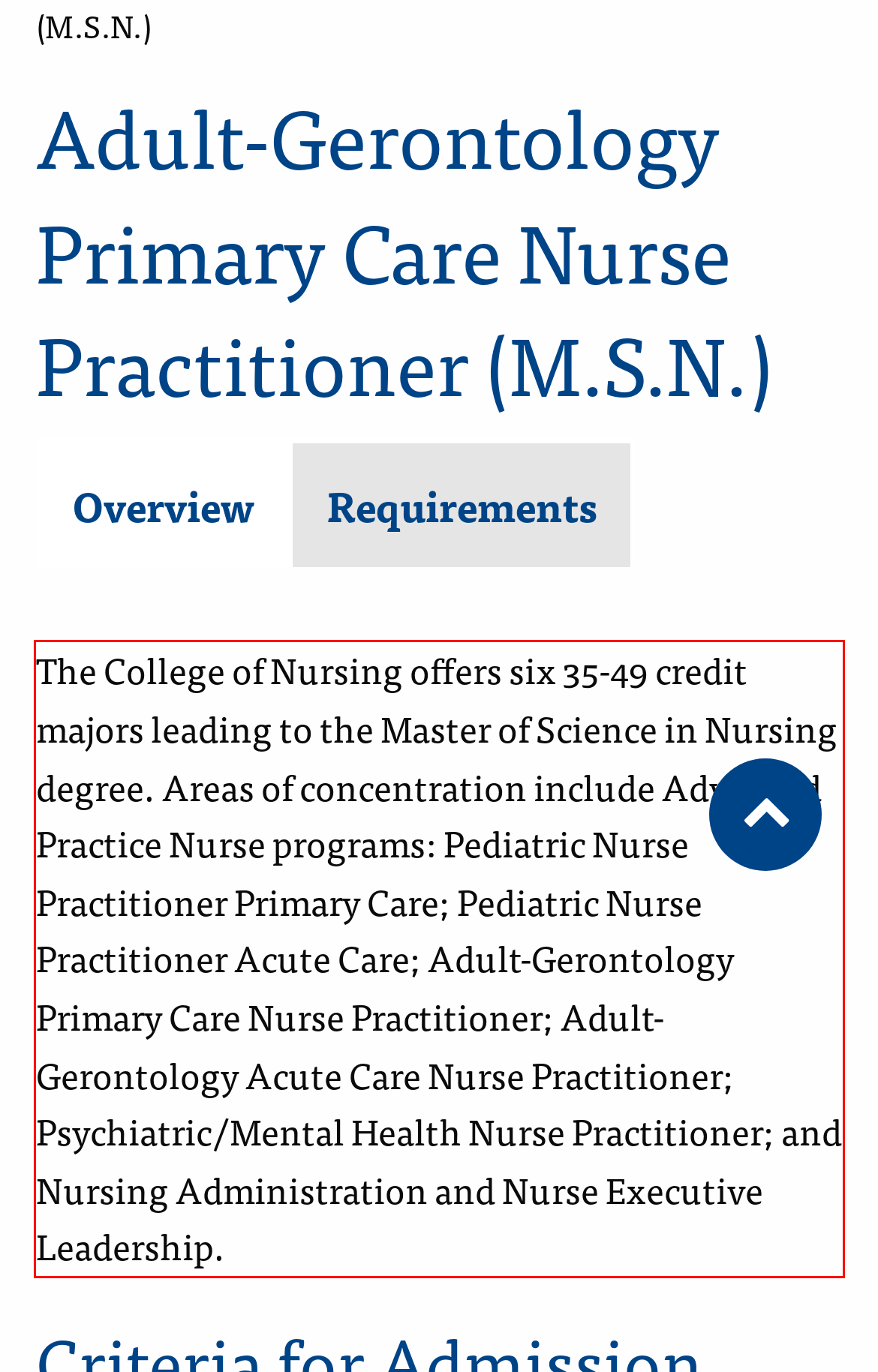From the screenshot of the webpage, locate the red bounding box and extract the text contained within that area.

The College of Nursing offers six 35-49 credit majors leading to the Master of Science in Nursing degree. Areas of concentration include Advanced Practice Nurse programs: Pediatric Nurse Practitioner Primary Care; Pediatric Nurse Practitioner Acute Care; Adult-Gerontology Primary Care Nurse Practitioner; Adult-Gerontology Acute Care Nurse Practitioner; Psychiatric/Mental Health Nurse Practitioner; and Nursing Administration and Nurse Executive Leadership.